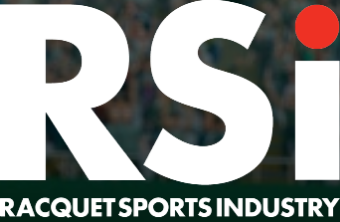What is written below the 'RSI' letters in the logo?
Refer to the image and give a detailed answer to the question.

According to the caption, the full name 'Racquet Sports Industry' is written in uppercase letters below the 'RSI' letters, reinforcing the brand's identity within the racquet sports sector.